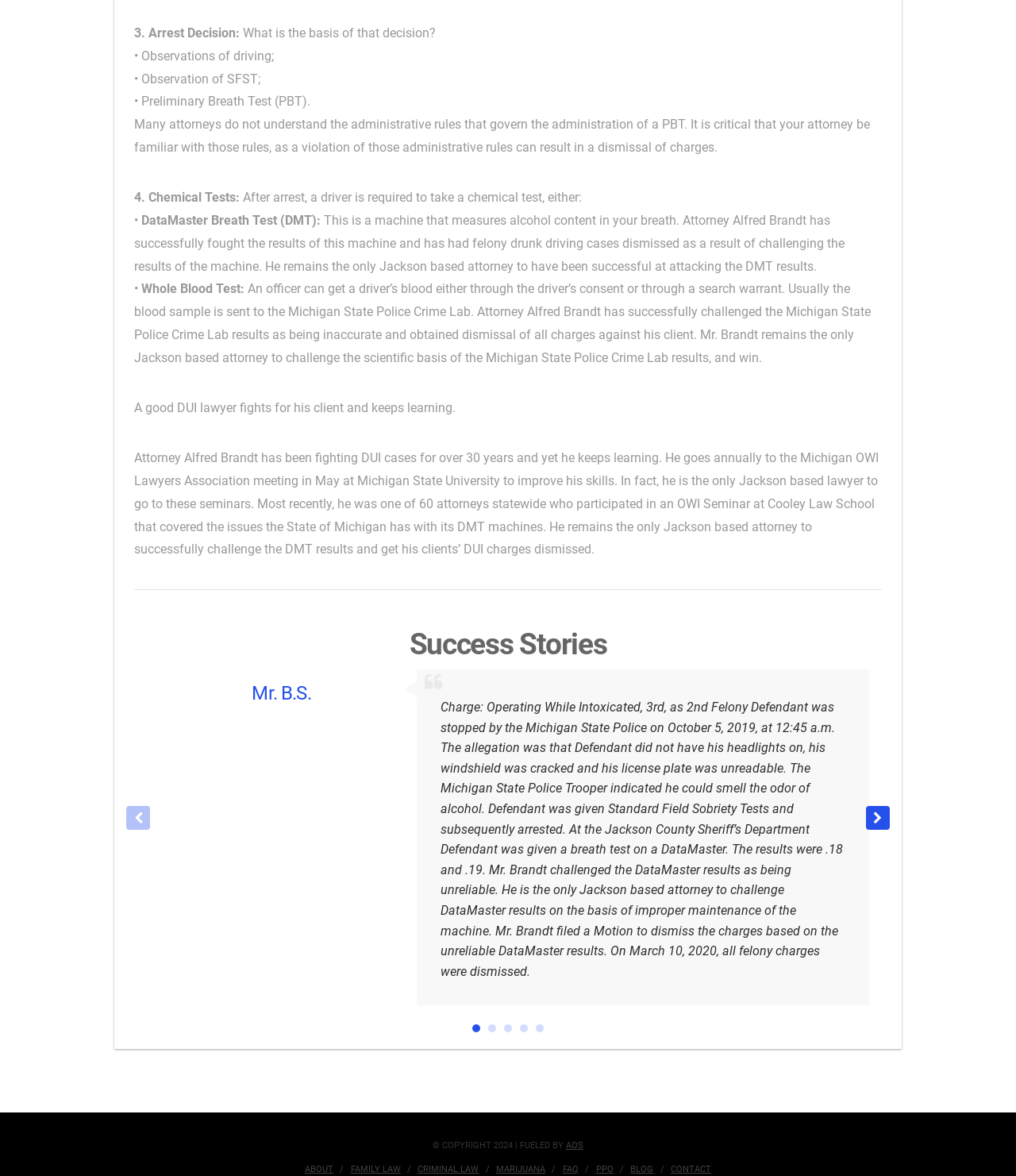How many success stories are displayed on the webpage?
Using the image as a reference, answer the question with a short word or phrase.

1